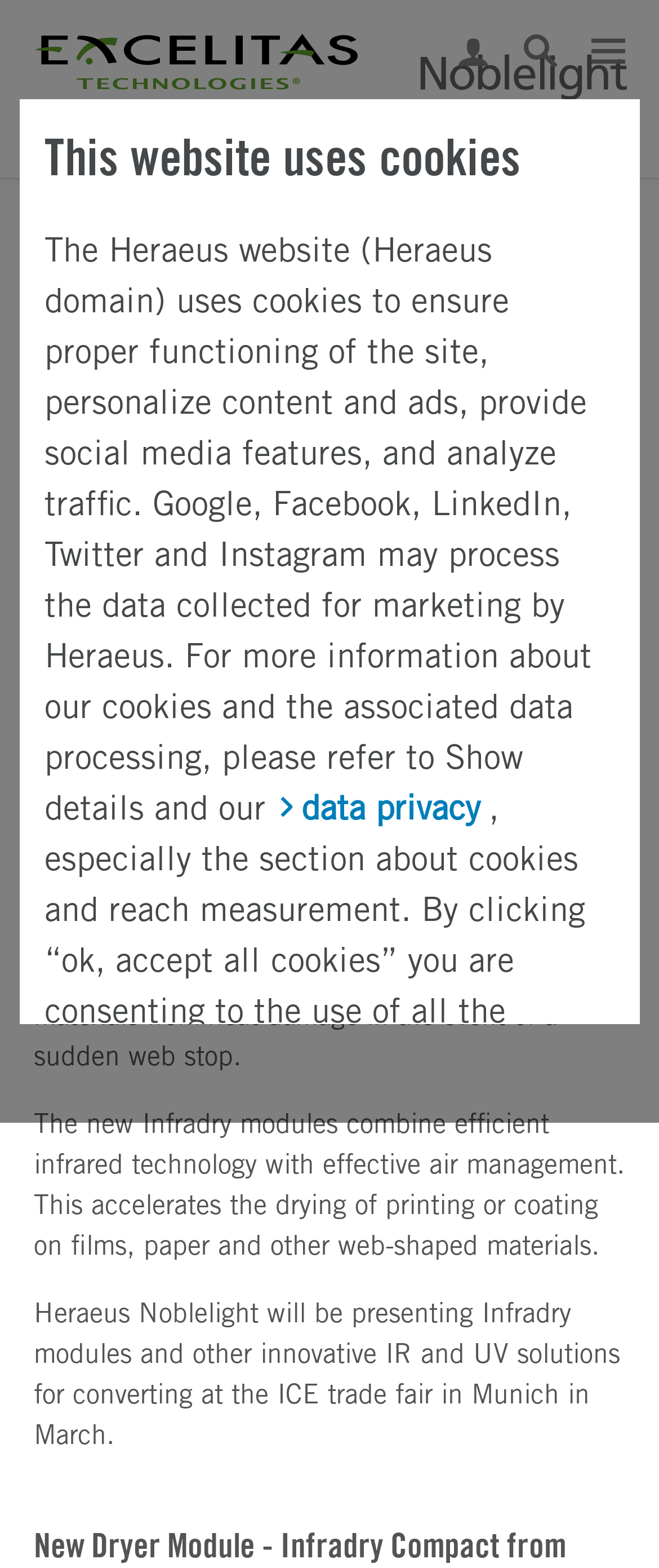Determine the main headline of the webpage and provide its text.

Infrared heat and UV technology accelerate converting and finishing of web materials